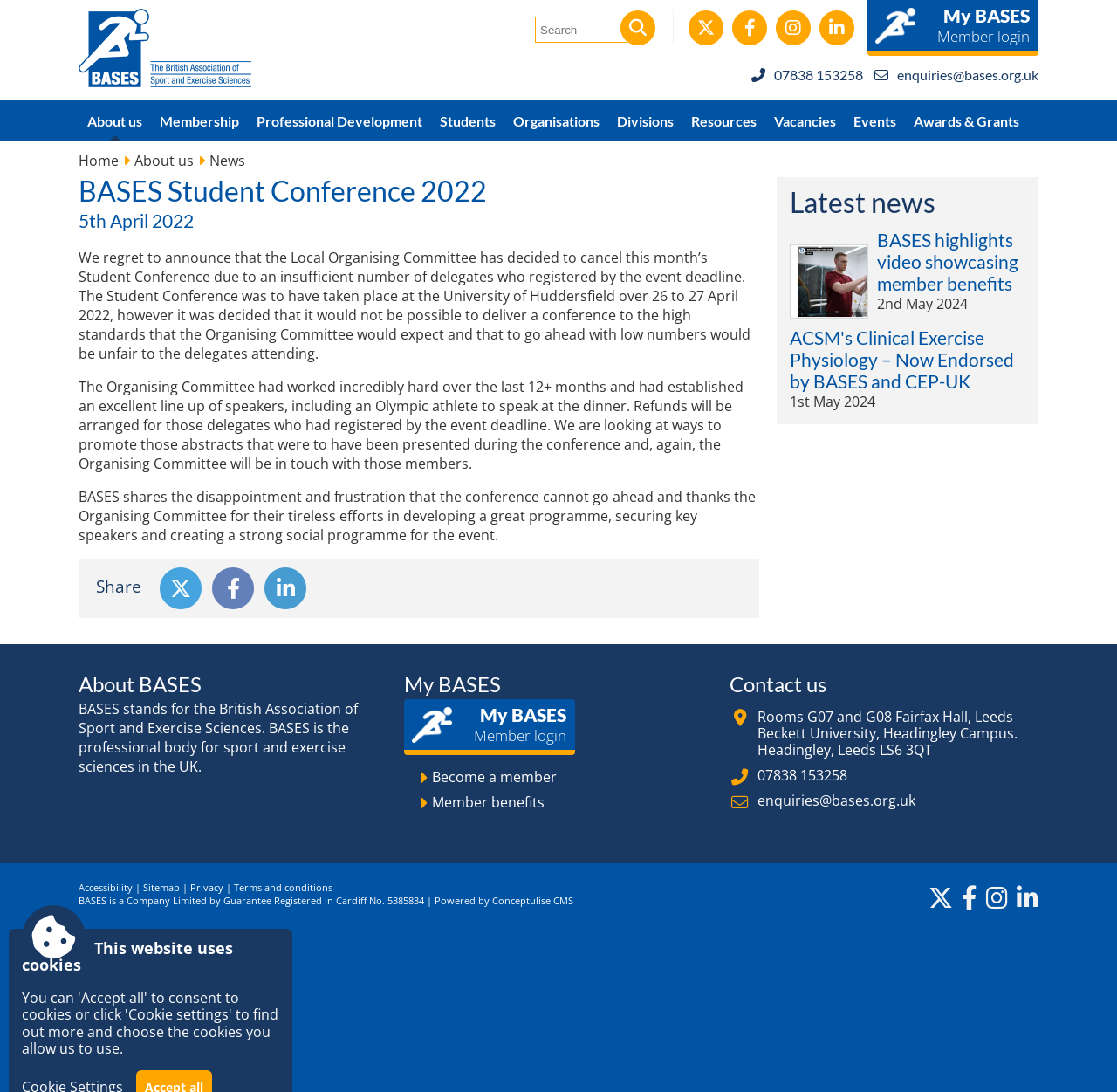Using the description "My BASES", locate and provide the bounding box of the UI element.

[0.777, 0.0, 0.93, 0.051]